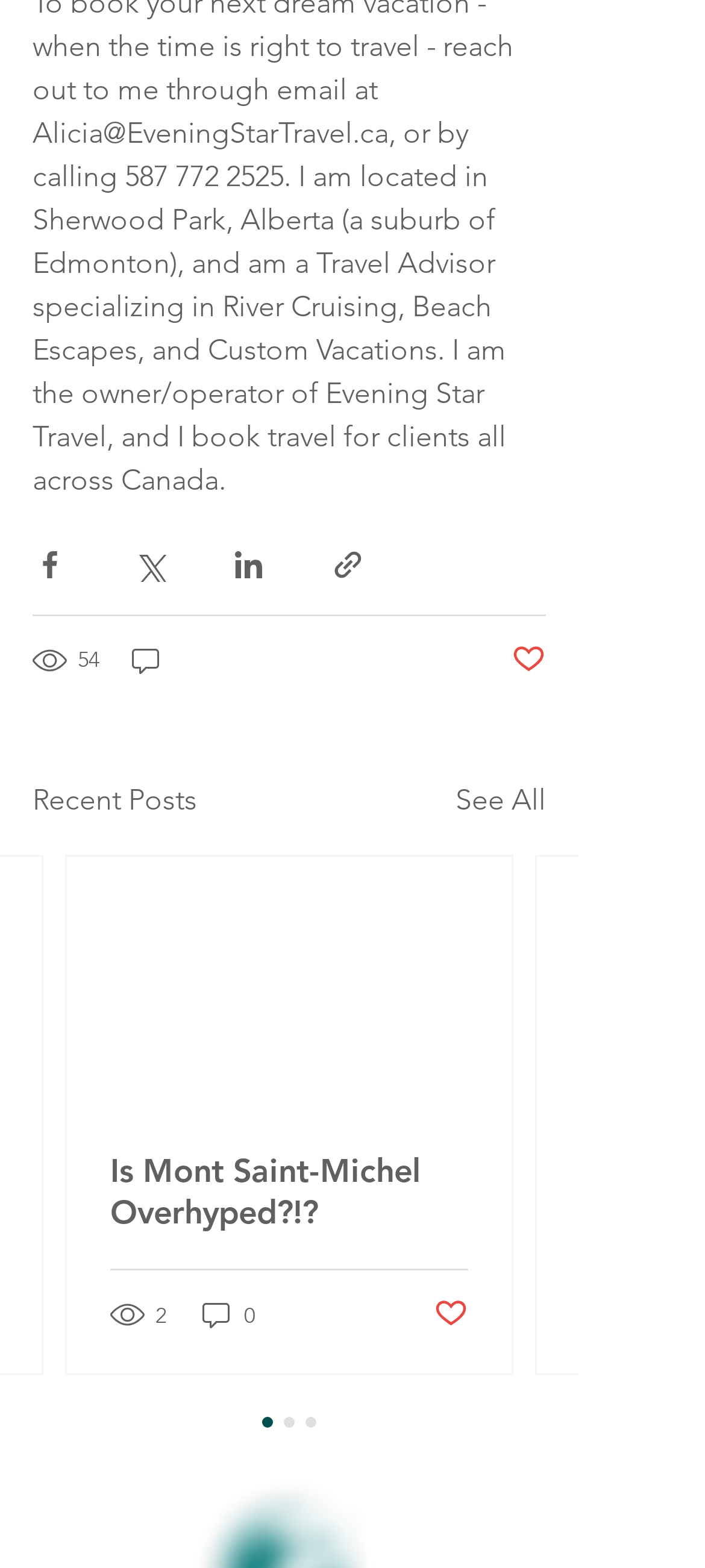What is the number of views for the first post?
Using the image as a reference, deliver a detailed and thorough answer to the question.

I found the answer by looking at the generic element '54 views' which is a child of the root element and has a bounding box coordinate of [0.046, 0.409, 0.146, 0.433]. This element is likely to be displaying the view count for the first post.